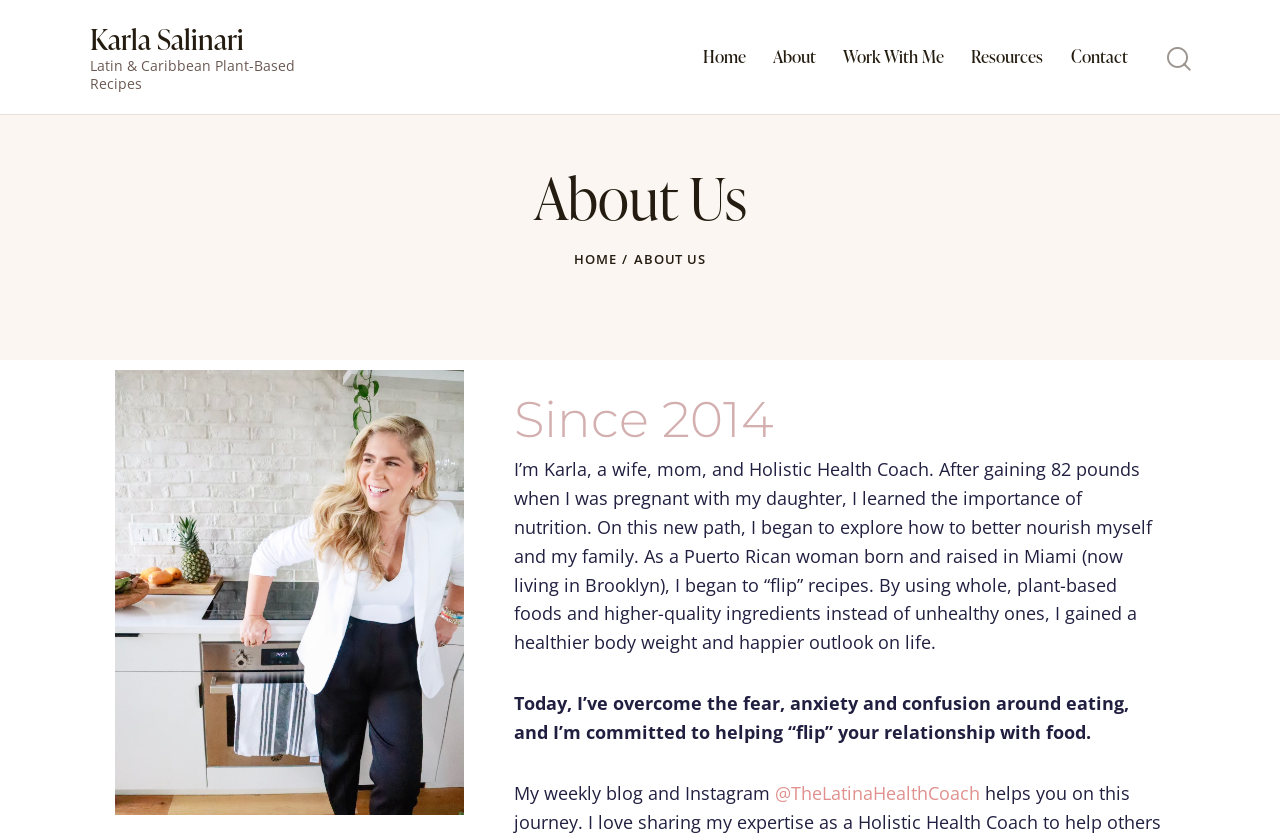Determine the bounding box coordinates for the area that should be clicked to carry out the following instruction: "go to home page".

[0.538, 0.036, 0.593, 0.1]